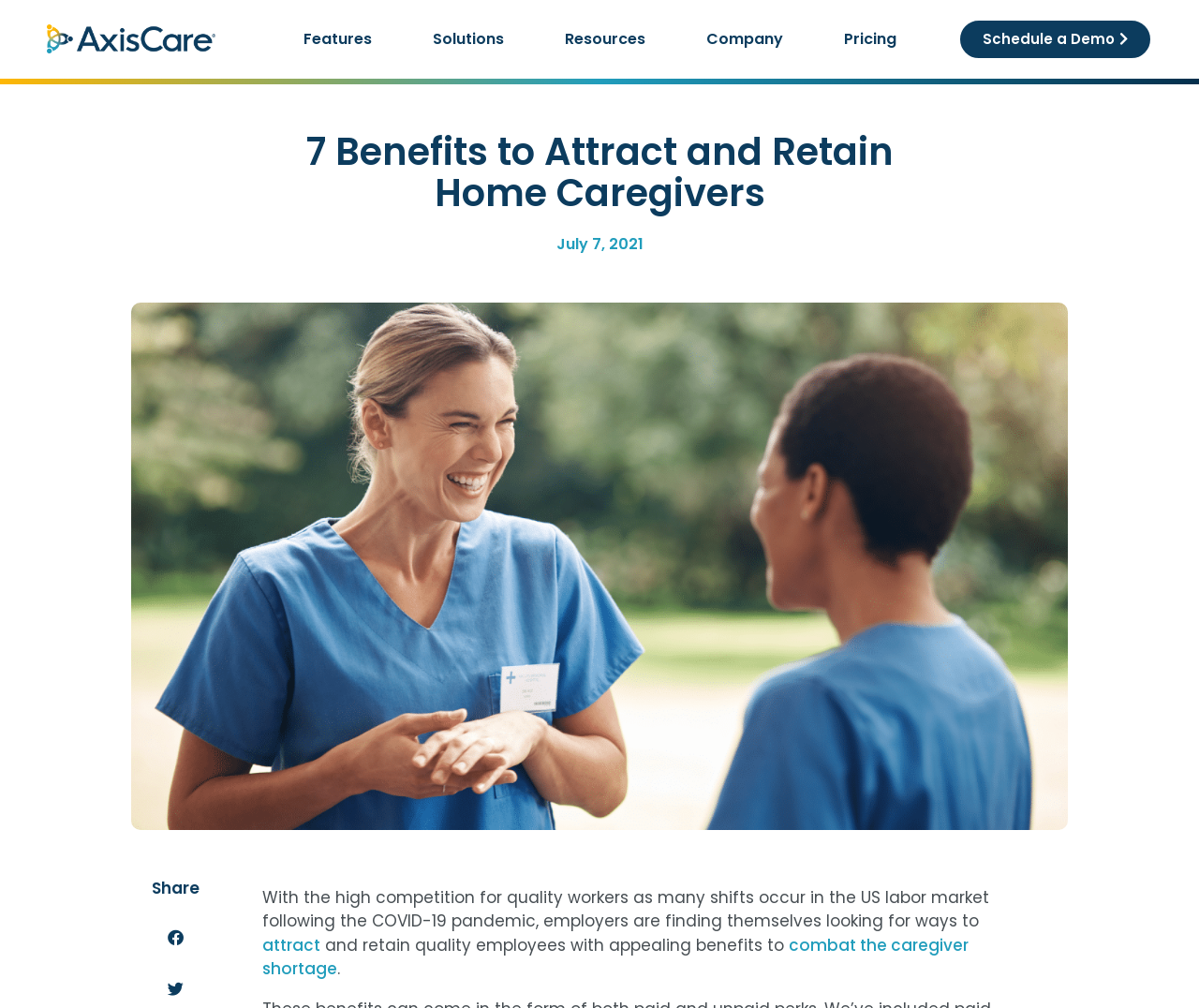Provide the bounding box coordinates in the format (top-left x, top-left y, bottom-right x, bottom-right y). All values are floating point numbers between 0 and 1. Determine the bounding box coordinate of the UI element described as: combat the caregiver shortage

[0.219, 0.926, 0.808, 0.972]